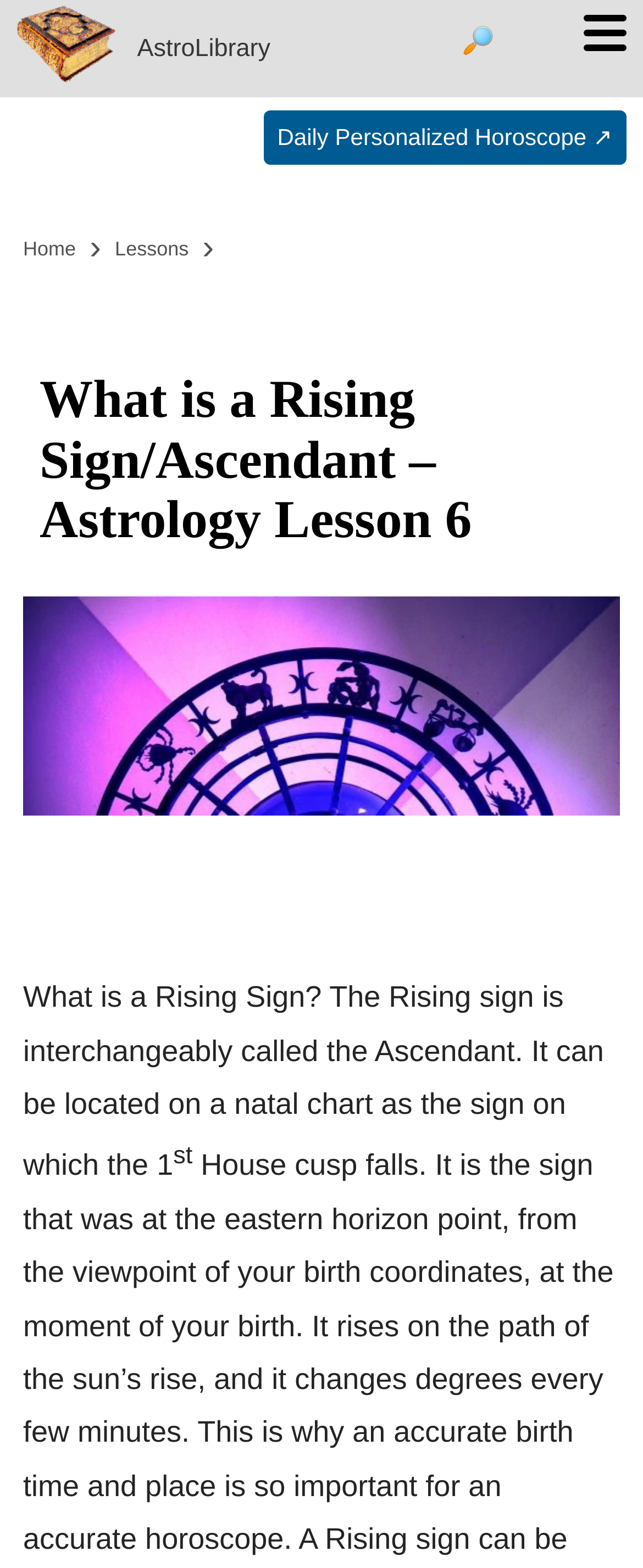Please find and generate the text of the main header of the webpage.

What is a Rising Sign/Ascendant – Astrology Lesson 6